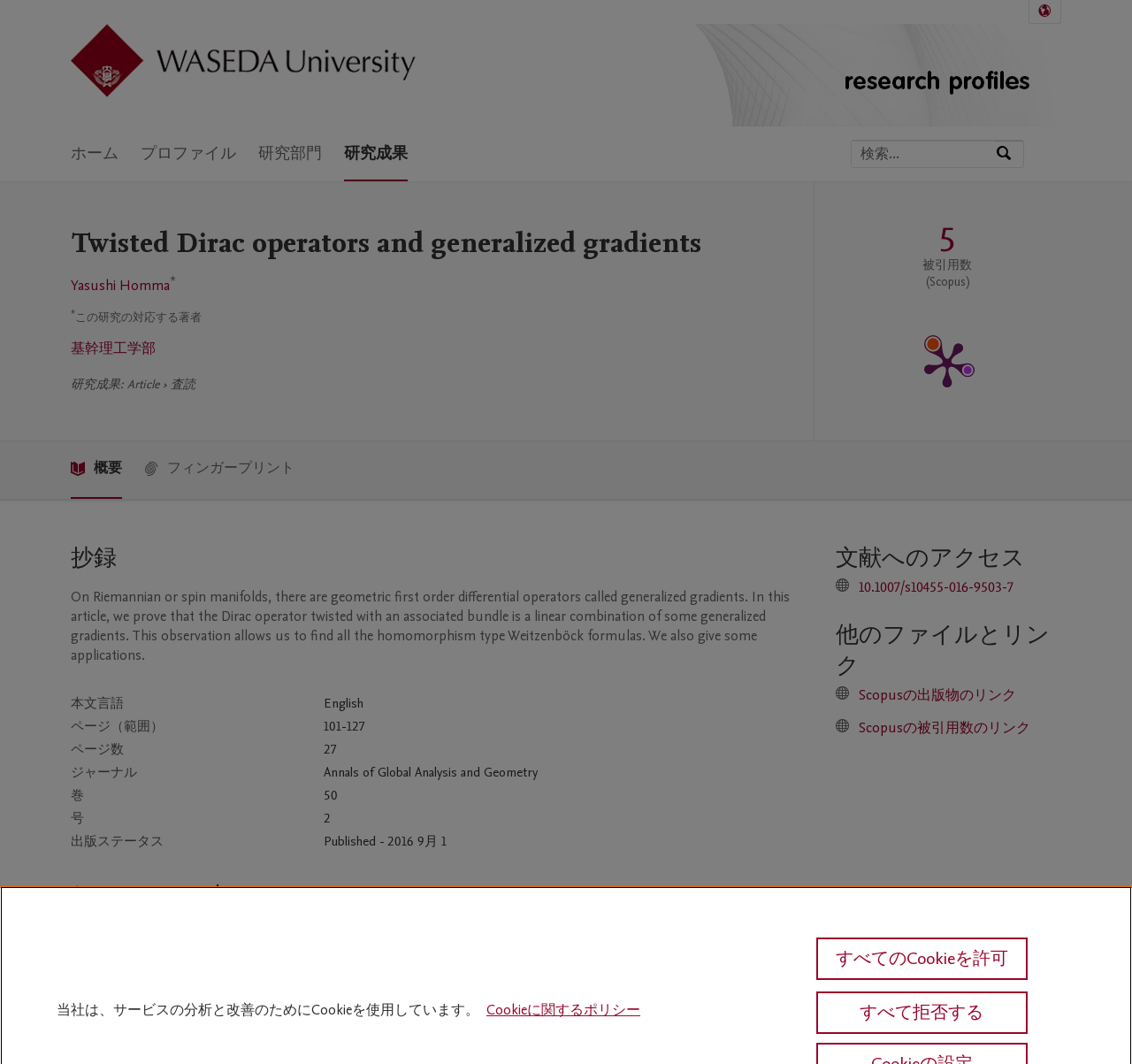What is the language of this publication?
Provide a well-explained and detailed answer to the question.

The table row with the rowheader '本文言語' contains the gridcell 'English', which is the language of this publication.